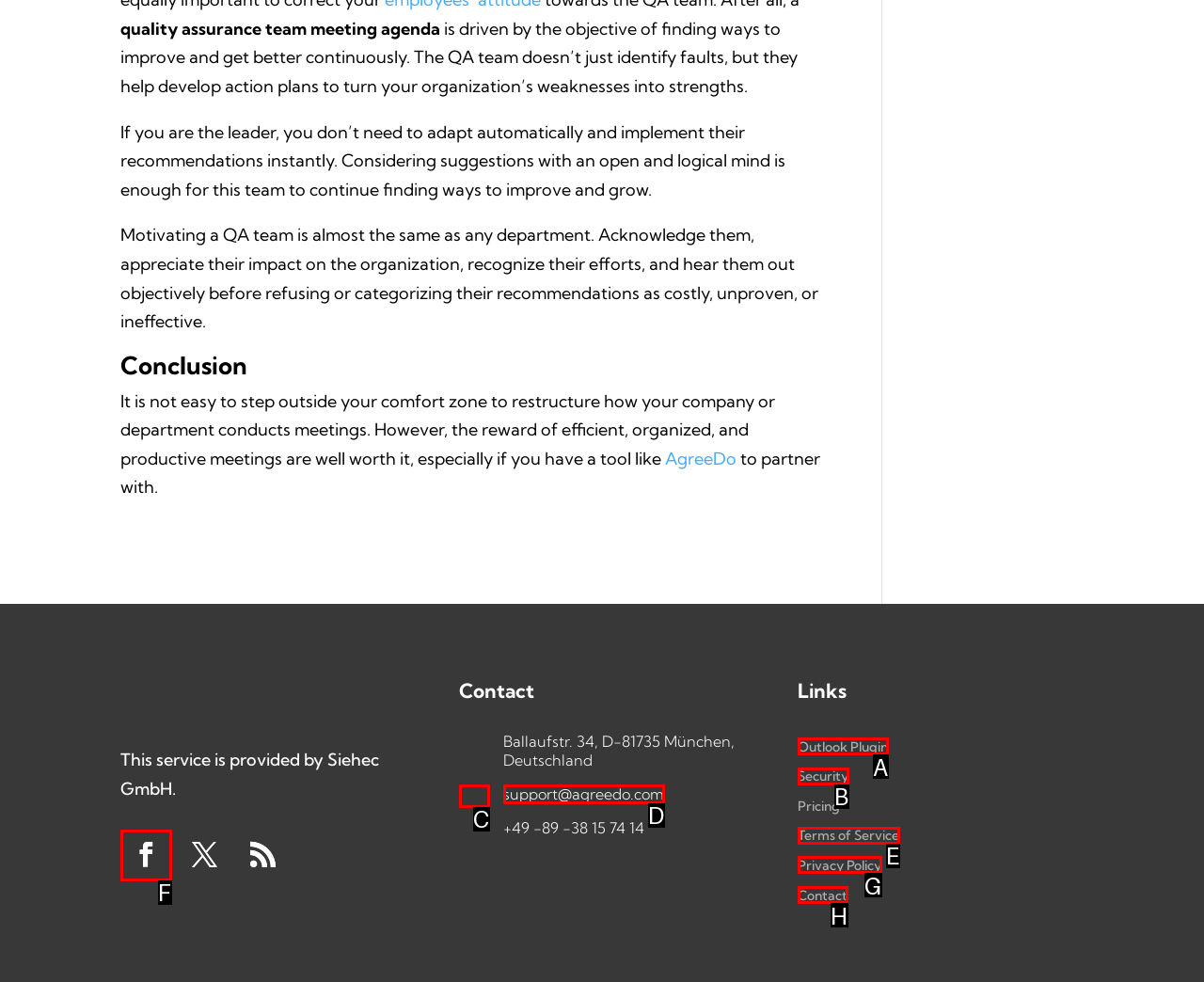Based on the description: Terms of Service, find the HTML element that matches it. Provide your answer as the letter of the chosen option.

E